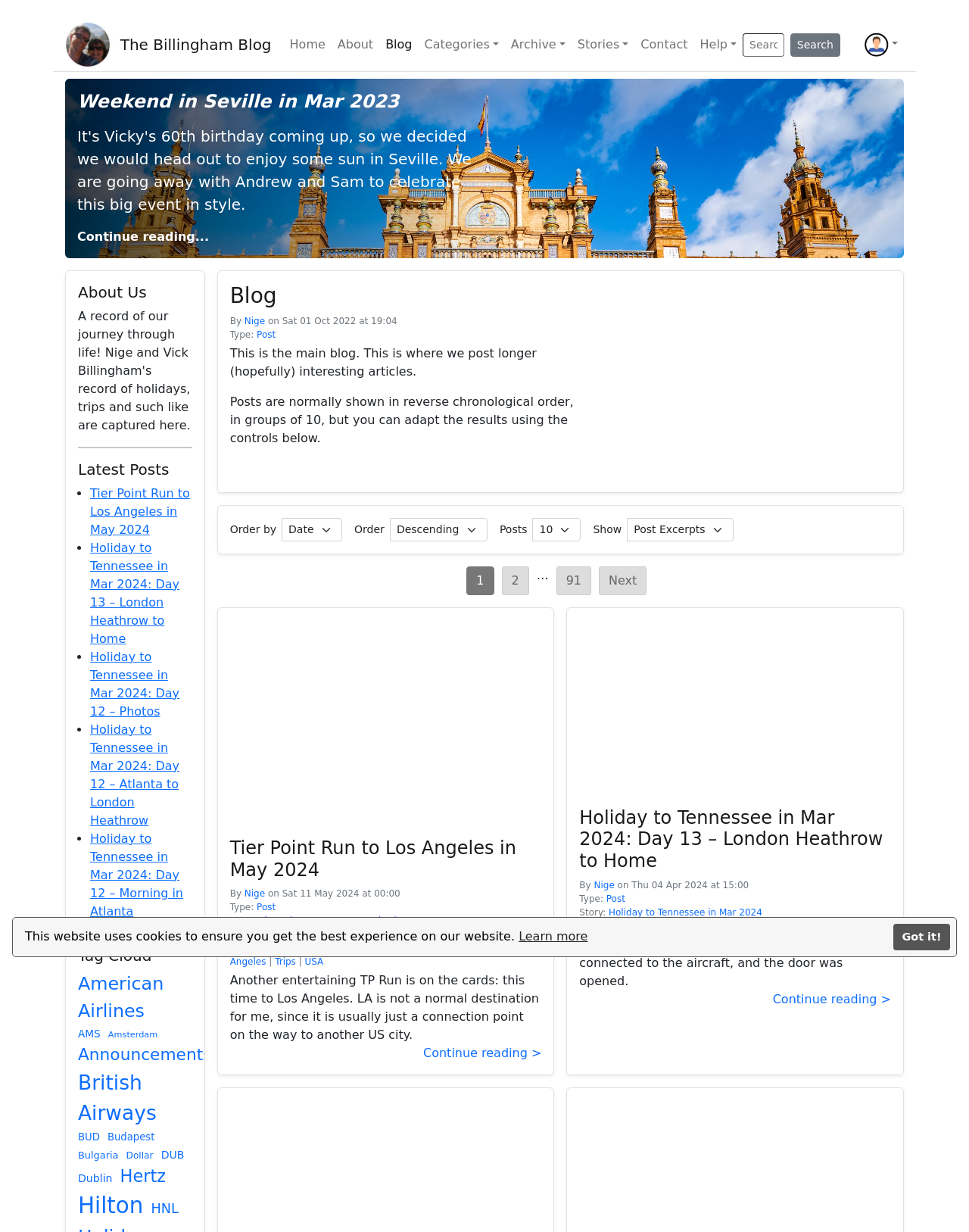How many links are in the tag cloud?
Provide a detailed answer to the question using information from the image.

I counted the number of links in the tag cloud section, which starts with 'Tag Cloud' and lists various tags with the number of items in parentheses. There are 12 links in total.